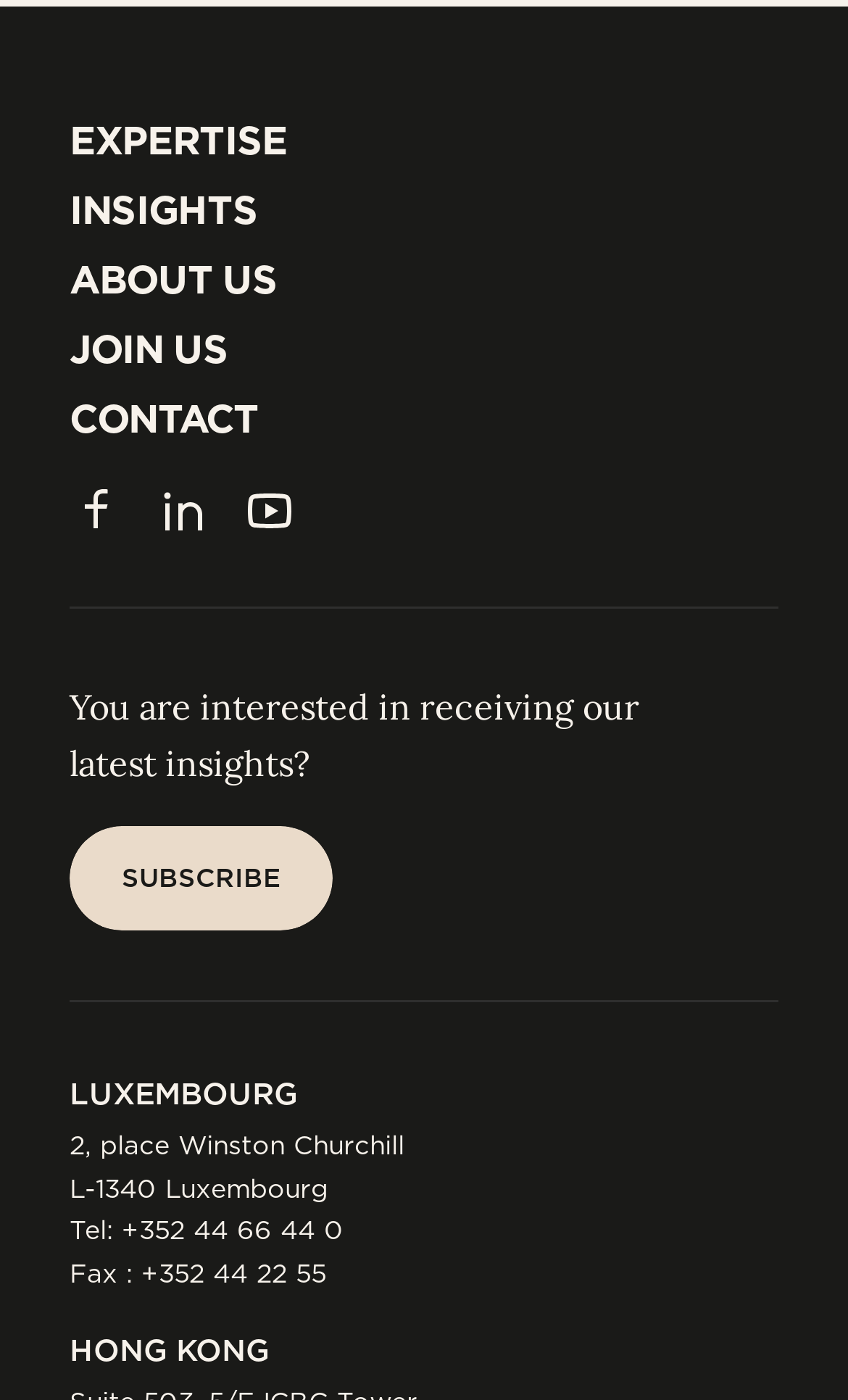How can you contact the Luxembourg office?
From the screenshot, provide a brief answer in one word or phrase.

Tel: +352 44 66 44 0